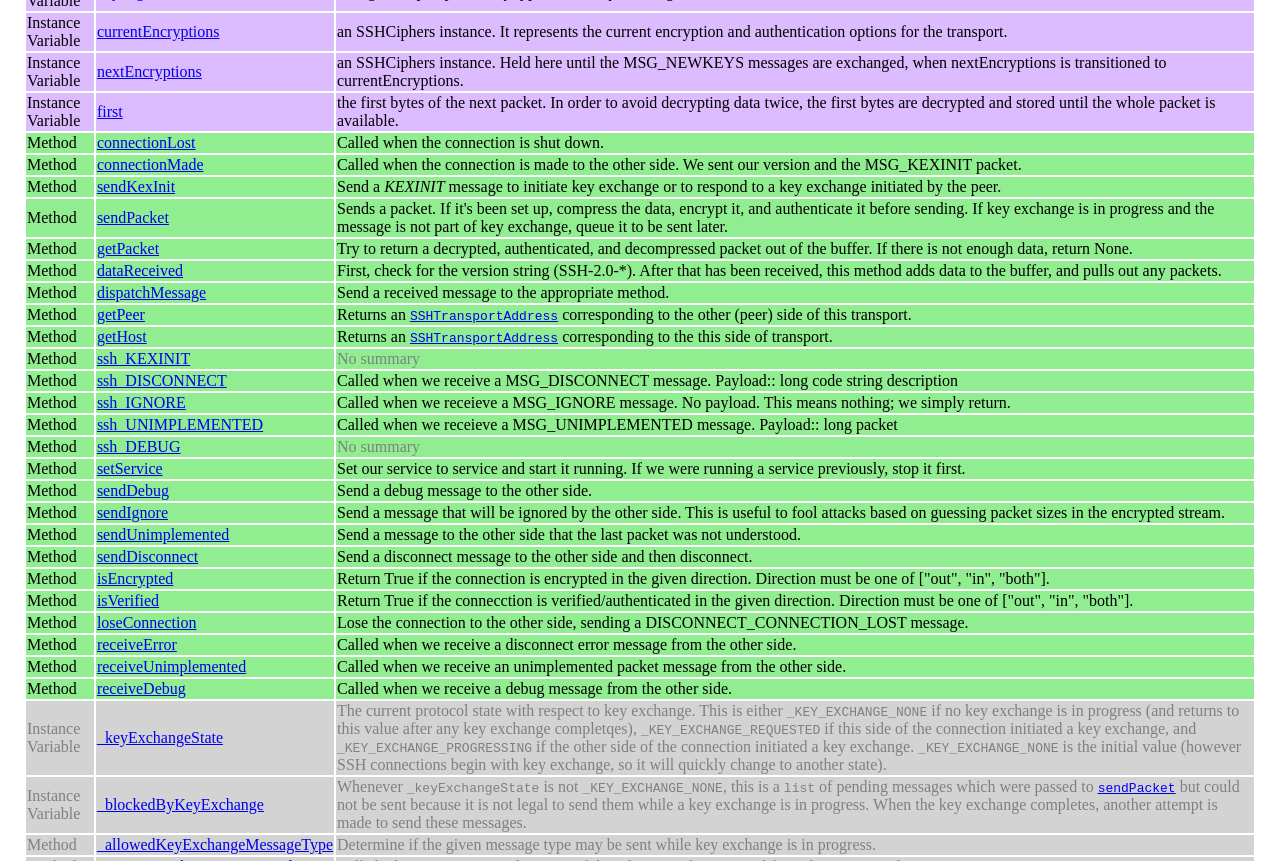Locate the bounding box of the UI element described in the following text: "ssh_IGNORE".

[0.076, 0.457, 0.145, 0.477]